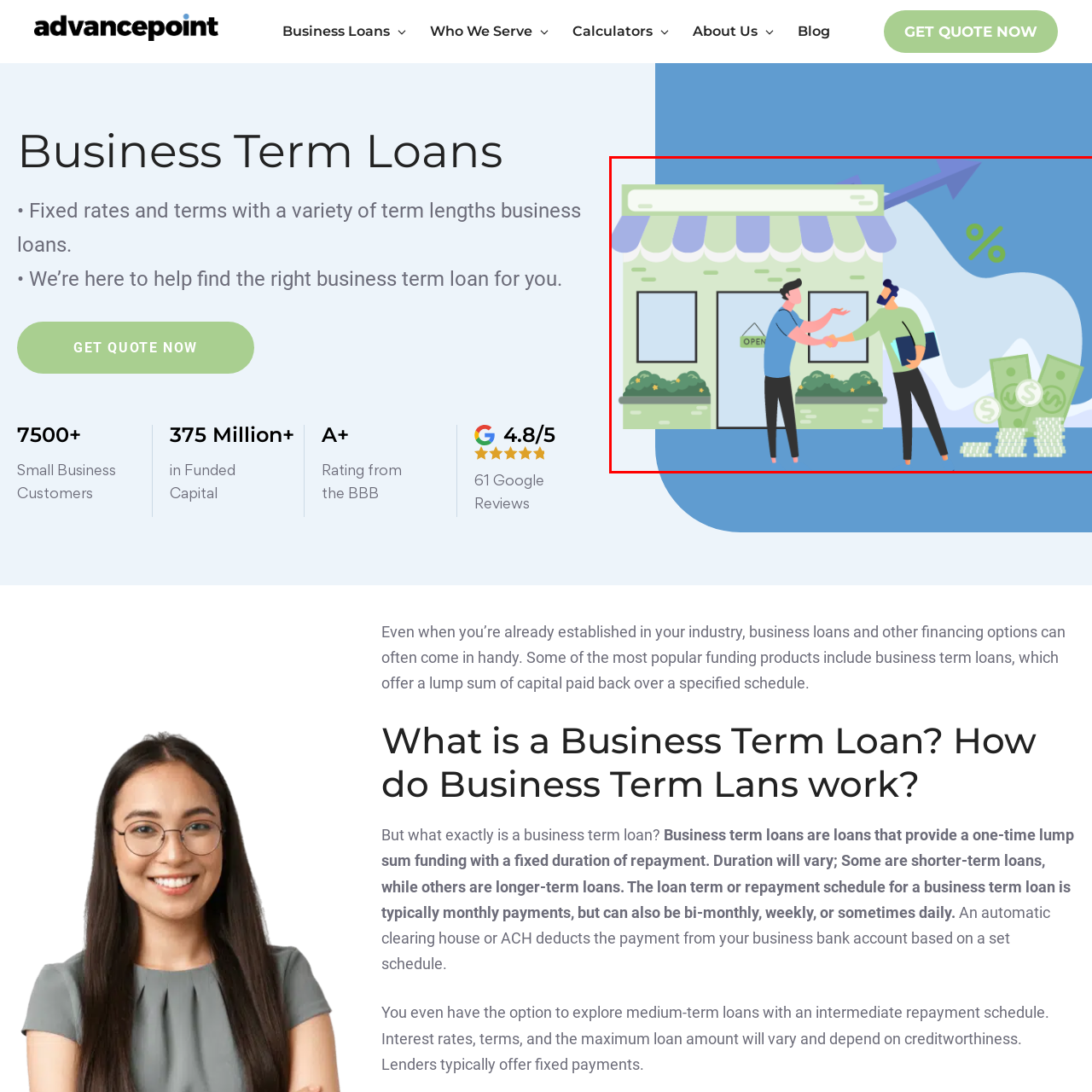Inspect the picture enclosed by the red border, What do the stylized graphics in the background represent? Provide your answer as a single word or phrase.

Growth and financial progress